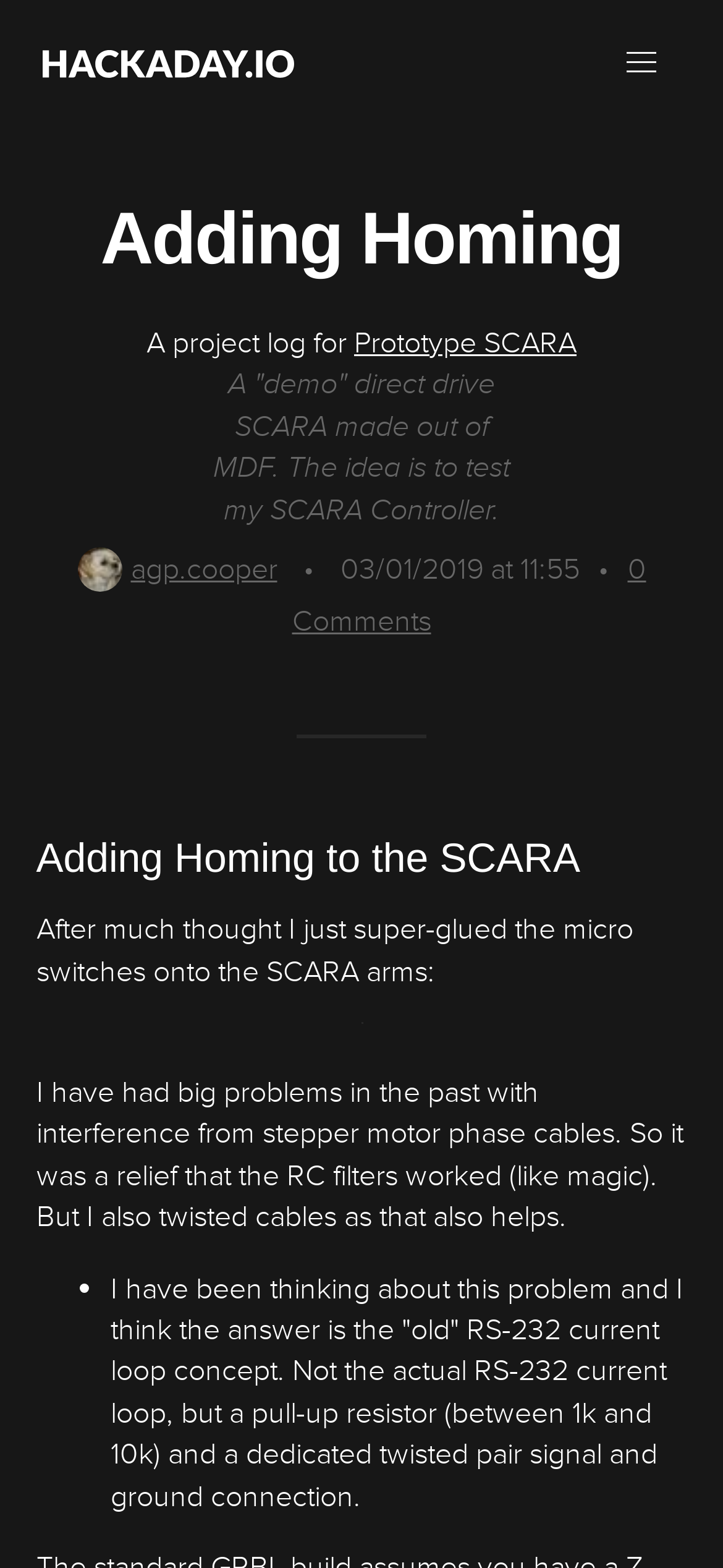Show the bounding box coordinates for the HTML element as described: "aria-label="menu"".

[0.801, 0.0, 0.975, 0.08]